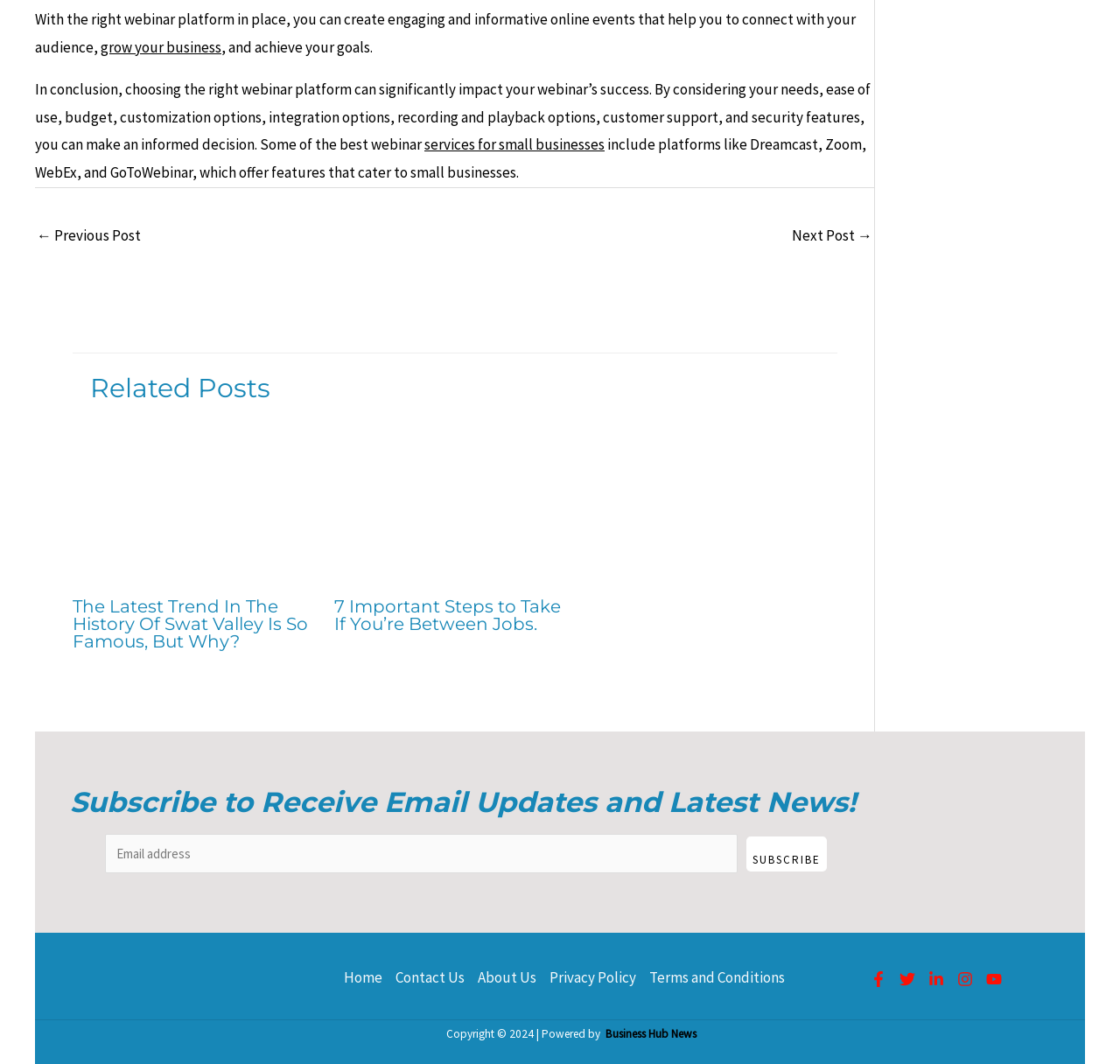Pinpoint the bounding box coordinates of the area that should be clicked to complete the following instruction: "View CHILD BENEFIT information". The coordinates must be given as four float numbers between 0 and 1, i.e., [left, top, right, bottom].

None